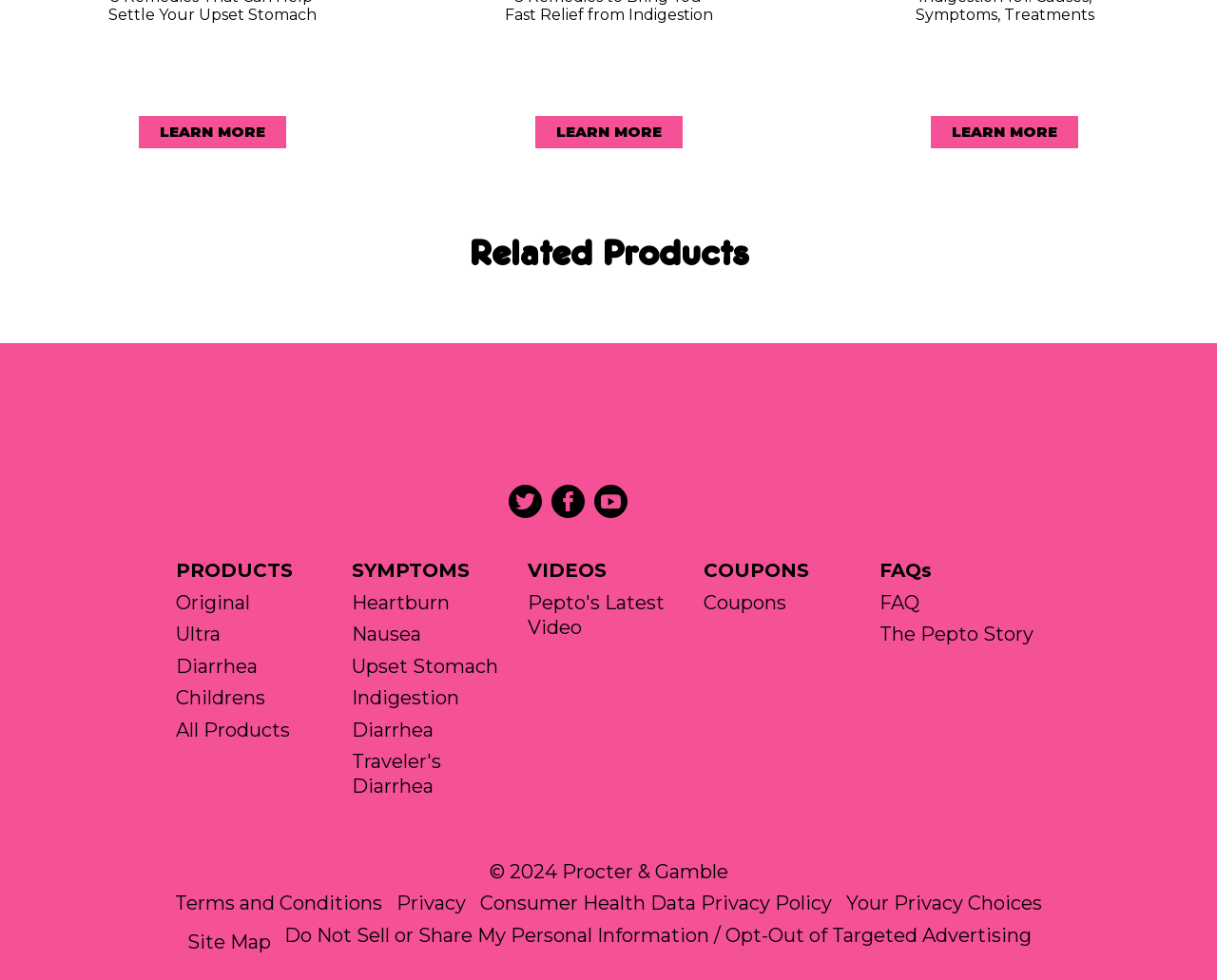Identify the bounding box for the UI element described as: "Learn More". Ensure the coordinates are four float numbers between 0 and 1, formatted as [left, top, right, bottom].

[0.114, 0.118, 0.235, 0.151]